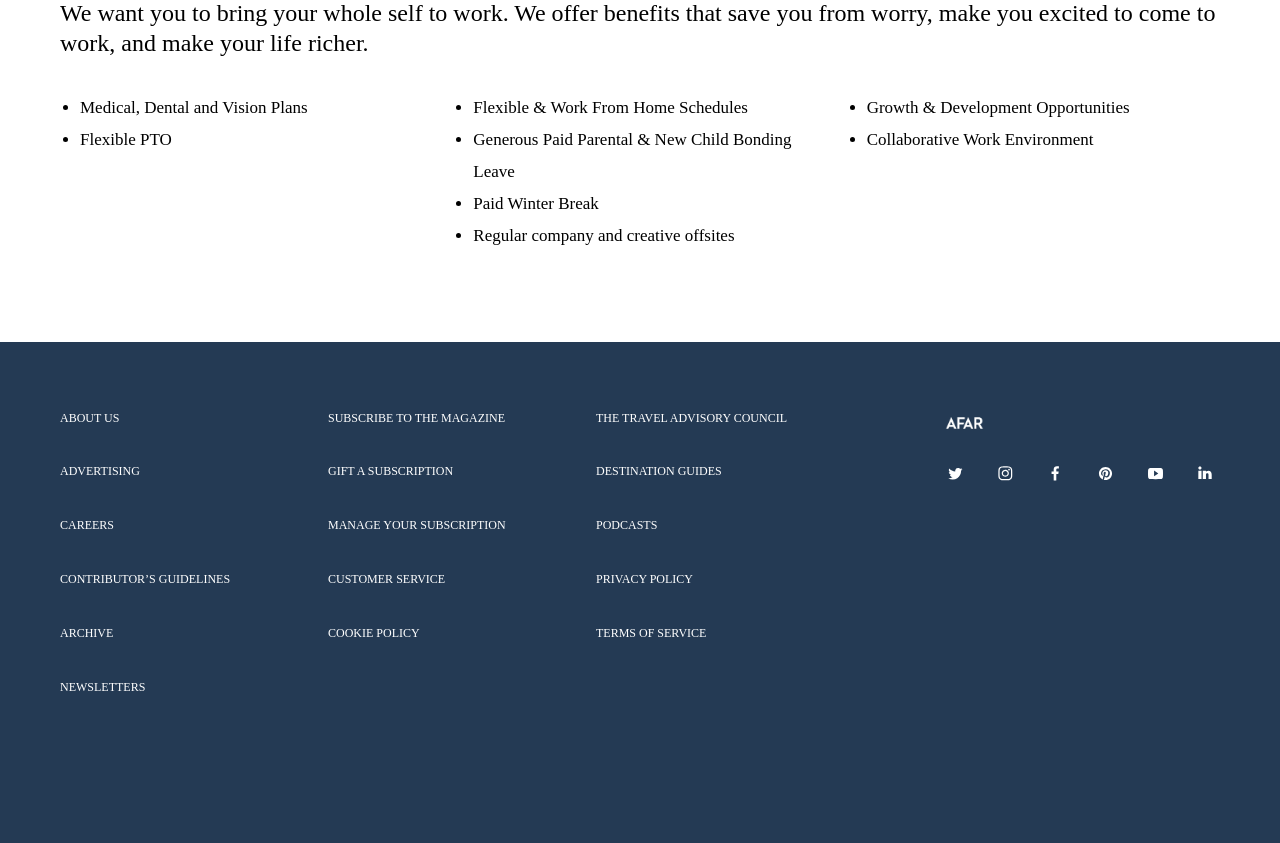Please locate the bounding box coordinates of the element that should be clicked to achieve the given instruction: "subscribe to the magazine".

[0.256, 0.488, 0.447, 0.505]